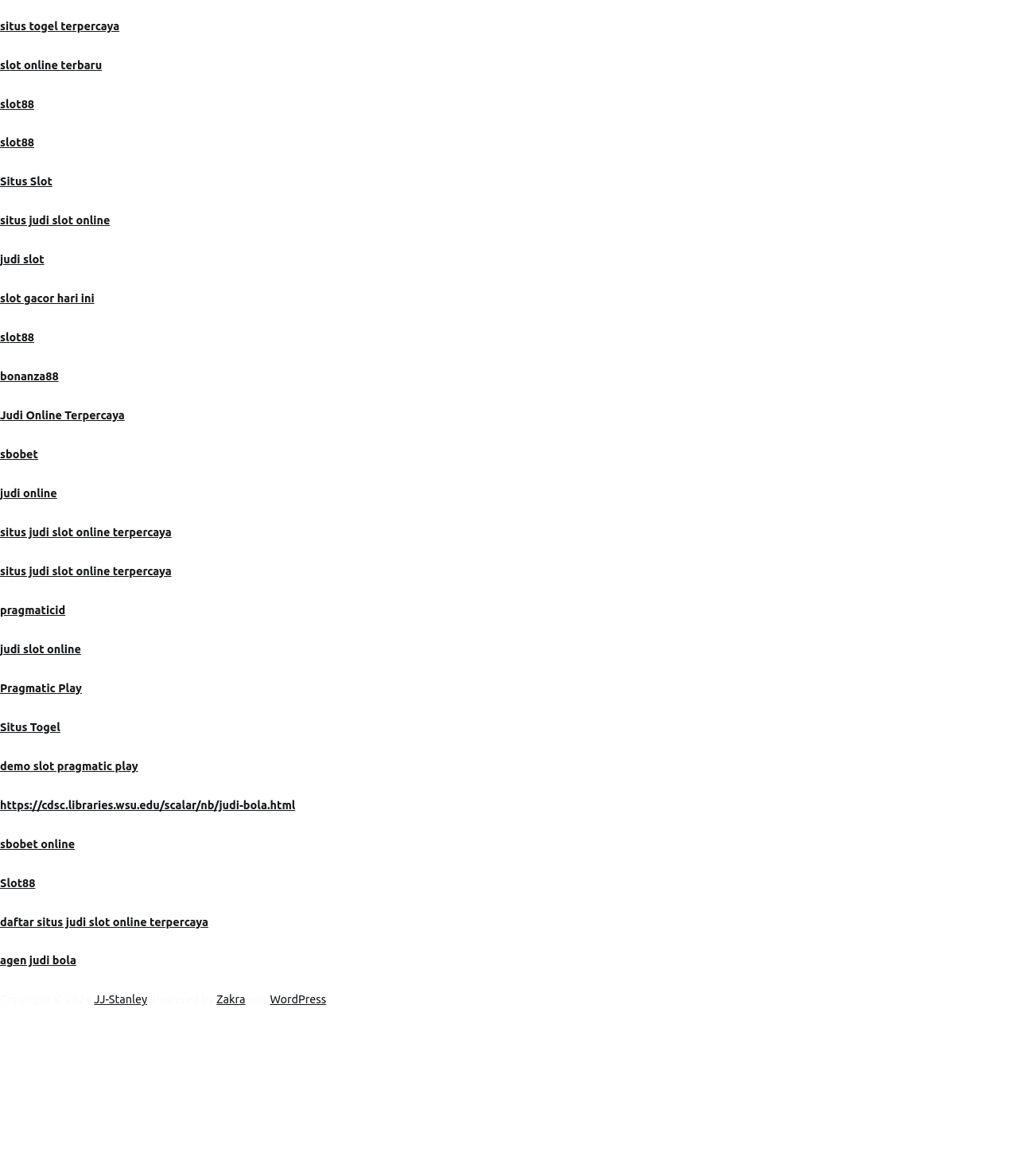Please indicate the bounding box coordinates for the clickable area to complete the following task: "explore demo slot pragmatic play". The coordinates should be specified as four float numbers between 0 and 1, i.e., [left, top, right, bottom].

[0.0, 0.646, 0.136, 0.657]